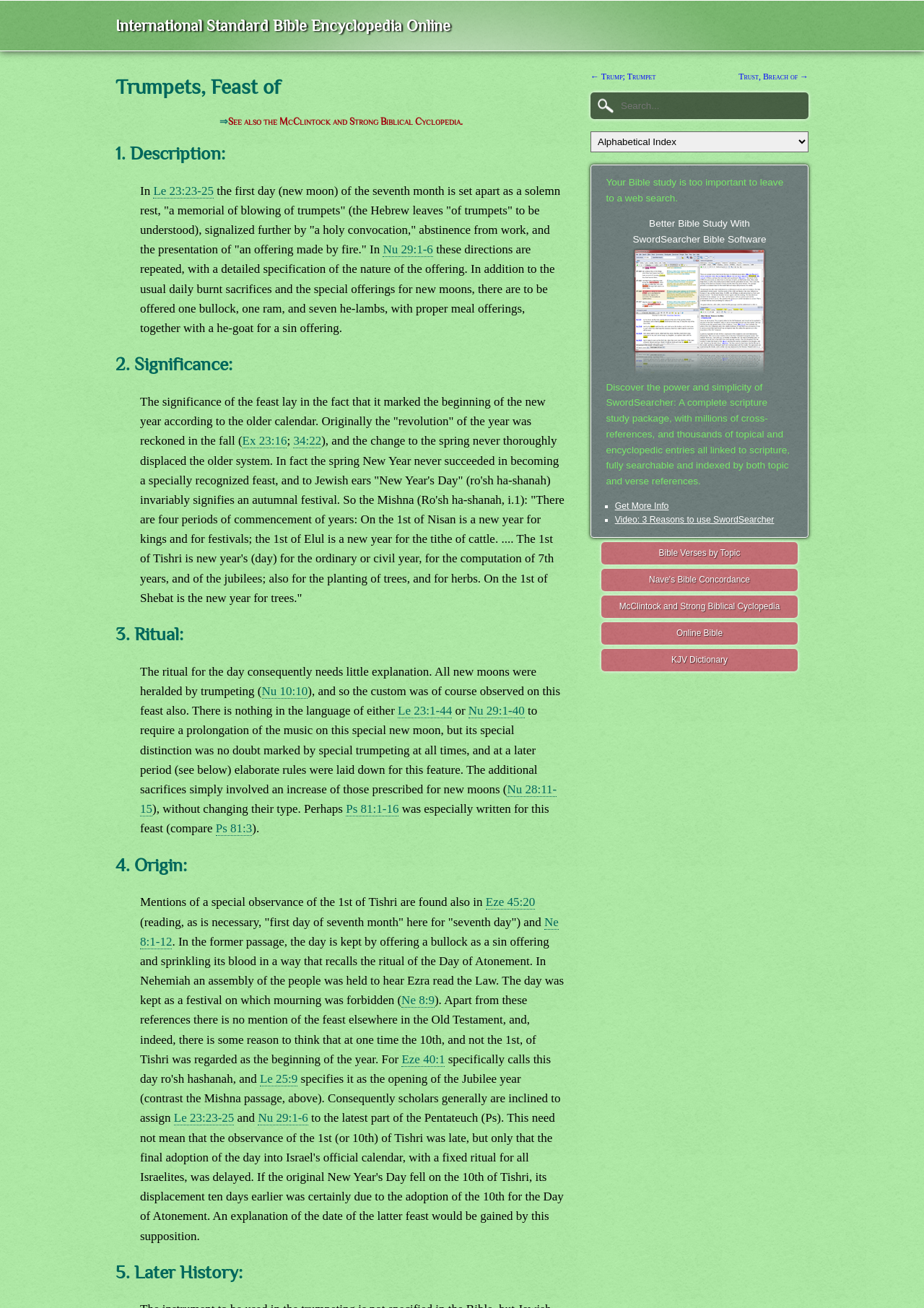What is the ritual for the day?
Answer the question with a single word or phrase, referring to the image.

Trumpeting